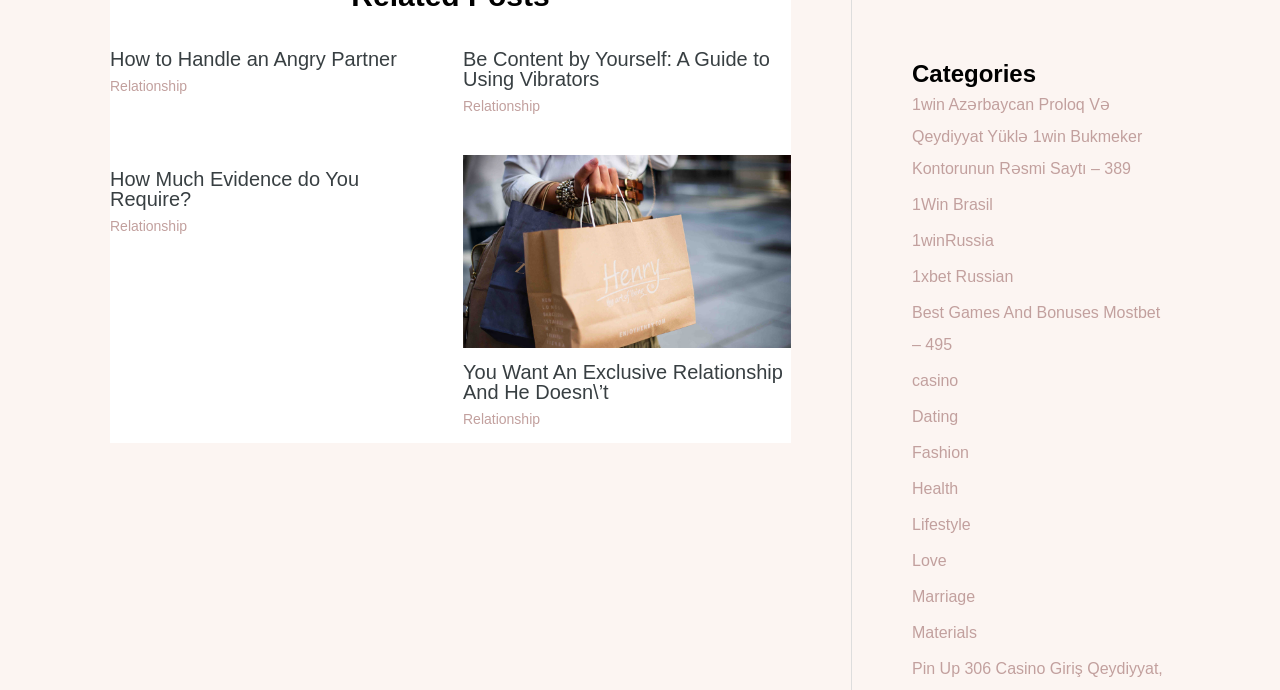Locate the bounding box coordinates of the area to click to fulfill this instruction: "Click on the 'How to Handle an Angry Partner' article". The bounding box should be presented as four float numbers between 0 and 1, in the order [left, top, right, bottom].

[0.086, 0.07, 0.31, 0.102]